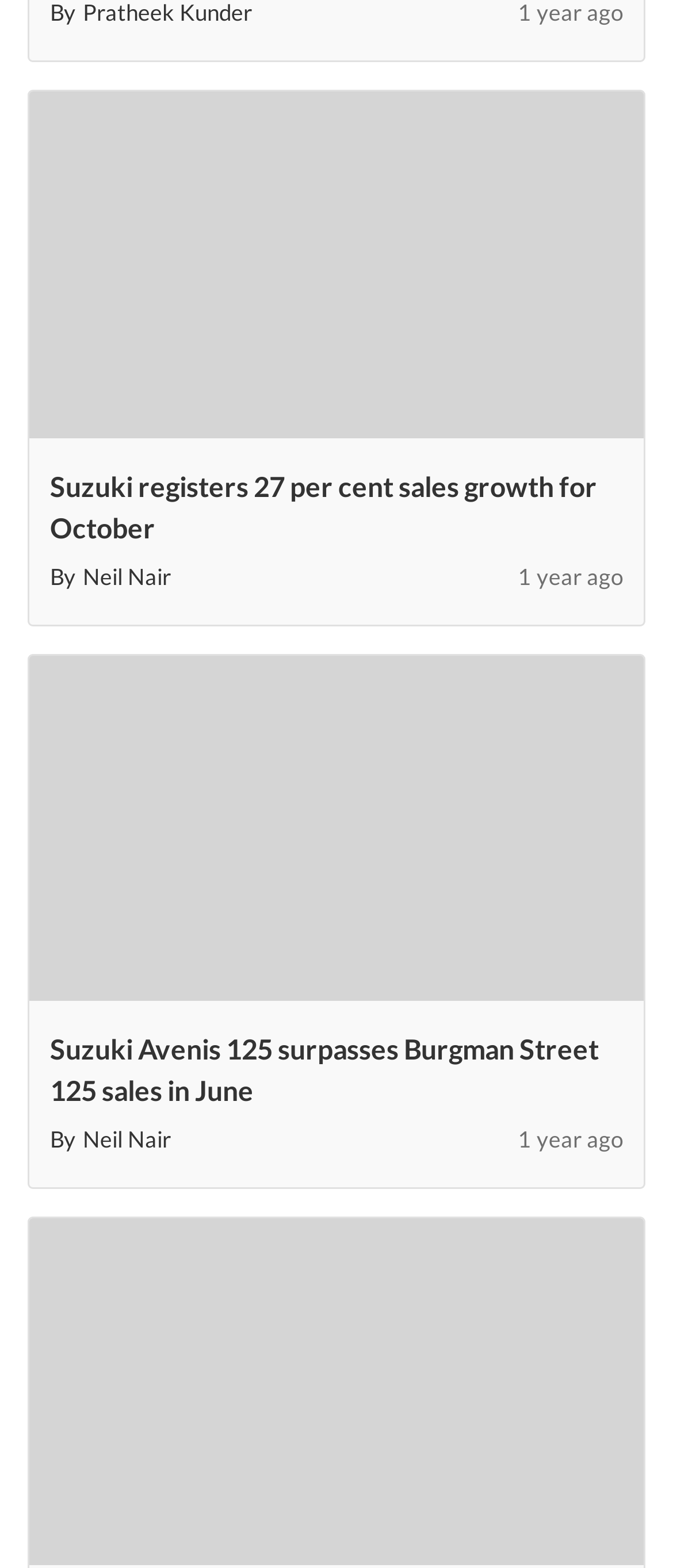How many news articles are listed on this webpage?
Using the visual information from the image, give a one-word or short-phrase answer.

3